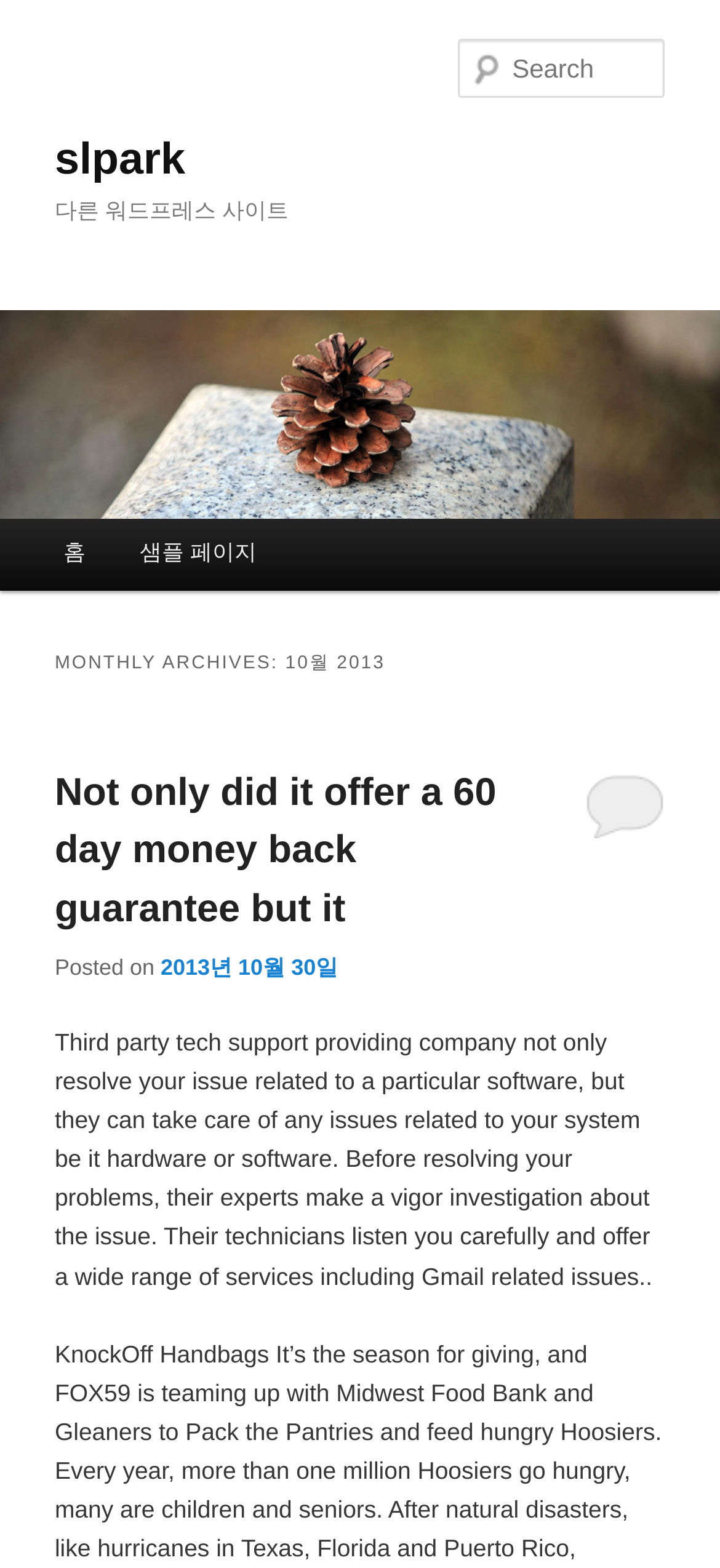Answer this question in one word or a short phrase: How many main menu items are there?

2